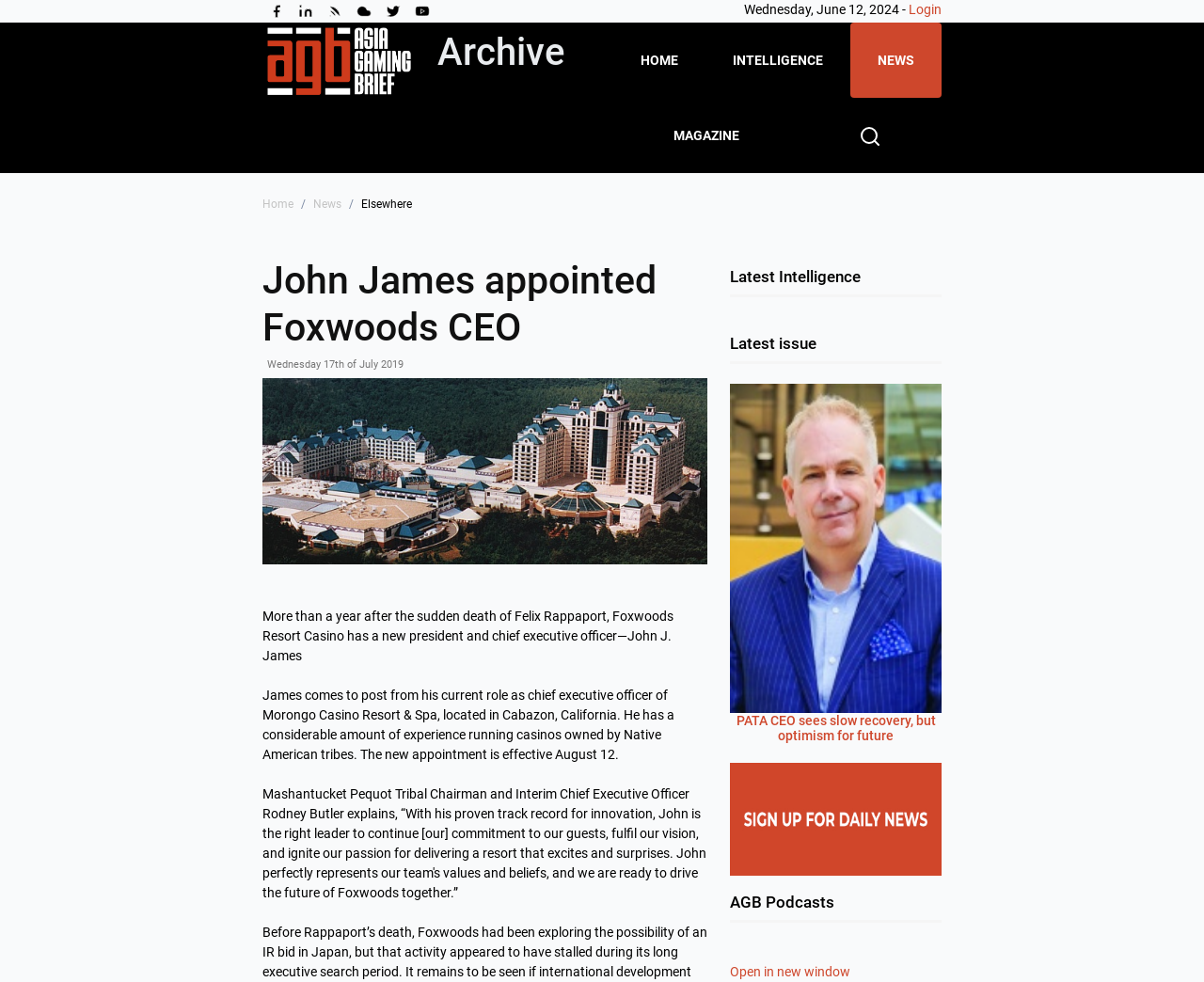Return the bounding box coordinates of the UI element that corresponds to this description: "Register". The coordinates must be given as four float numbers in the range of 0 and 1, [left, top, right, bottom].

None